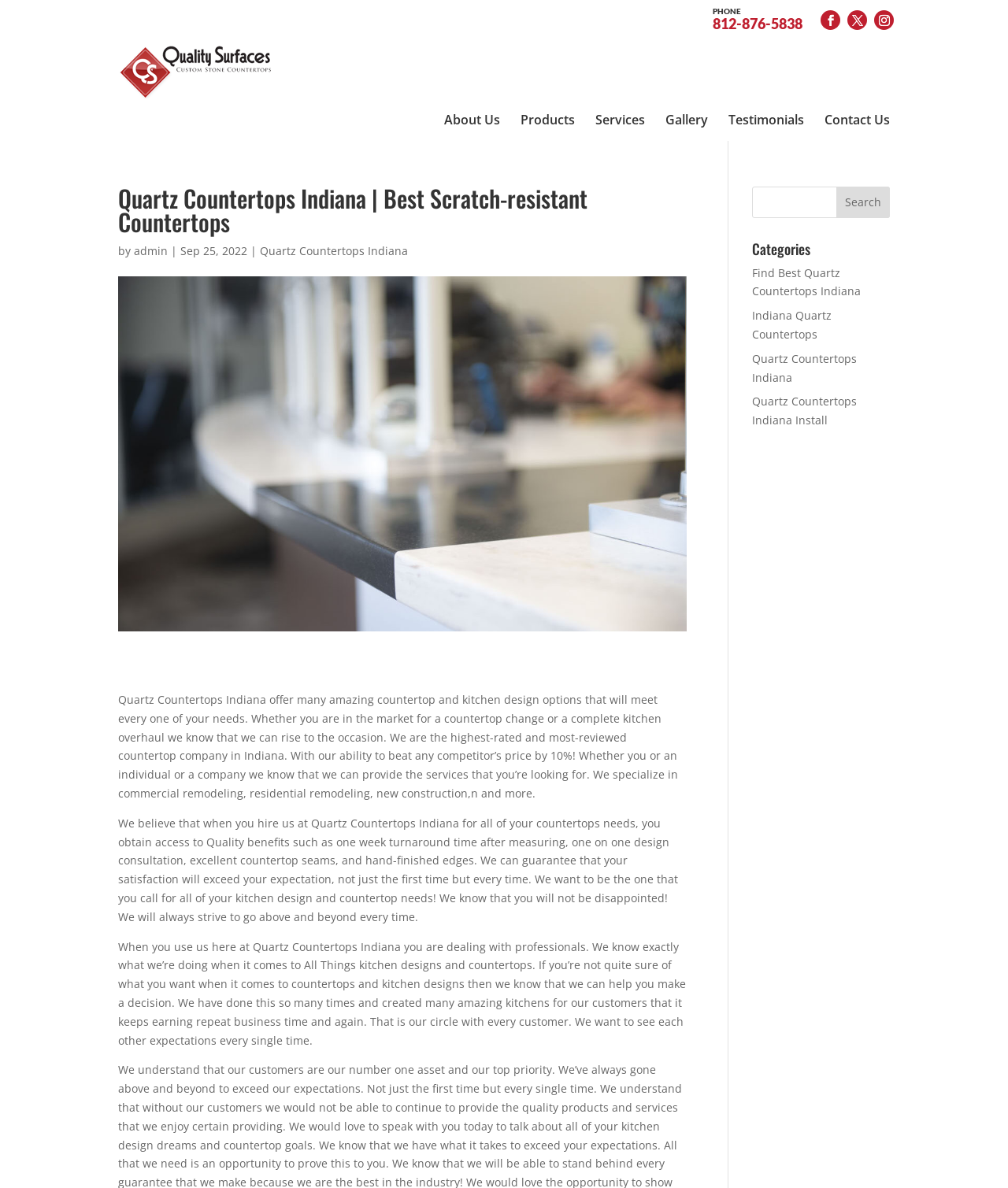Pinpoint the bounding box coordinates of the element you need to click to execute the following instruction: "Click on the Quality Surfaces link". The bounding box should be represented by four float numbers between 0 and 1, in the format [left, top, right, bottom].

[0.117, 0.013, 0.309, 0.064]